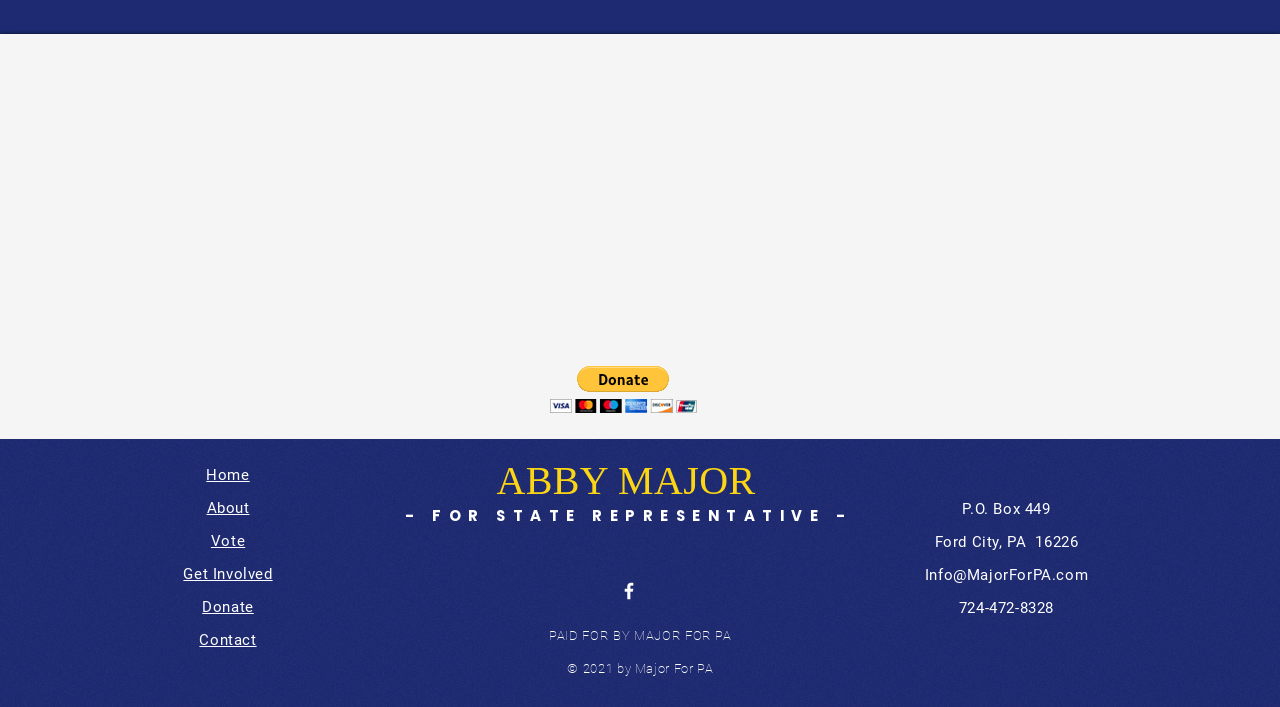Identify the bounding box for the UI element described as: "Contact". The coordinates should be four float numbers between 0 and 1, i.e., [left, top, right, bottom].

[0.156, 0.892, 0.2, 0.917]